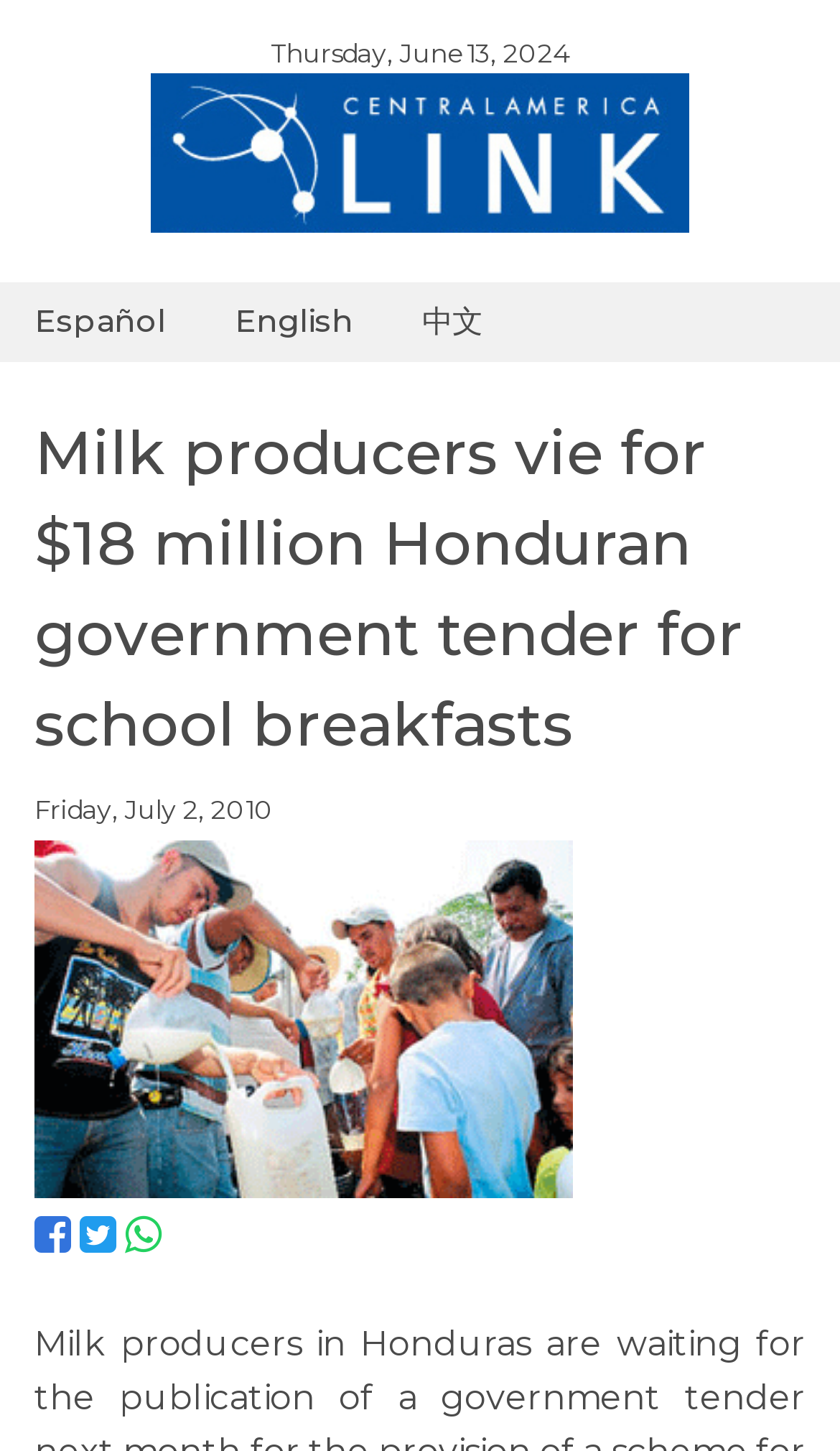What type of content is the webpage about?
Please provide a comprehensive answer based on the details in the screenshot.

I inferred that the webpage is about a news article by looking at the structure and content of the webpage, which includes a heading, a date, and a figure, suggesting that it is a news article about milk producers in Honduras.